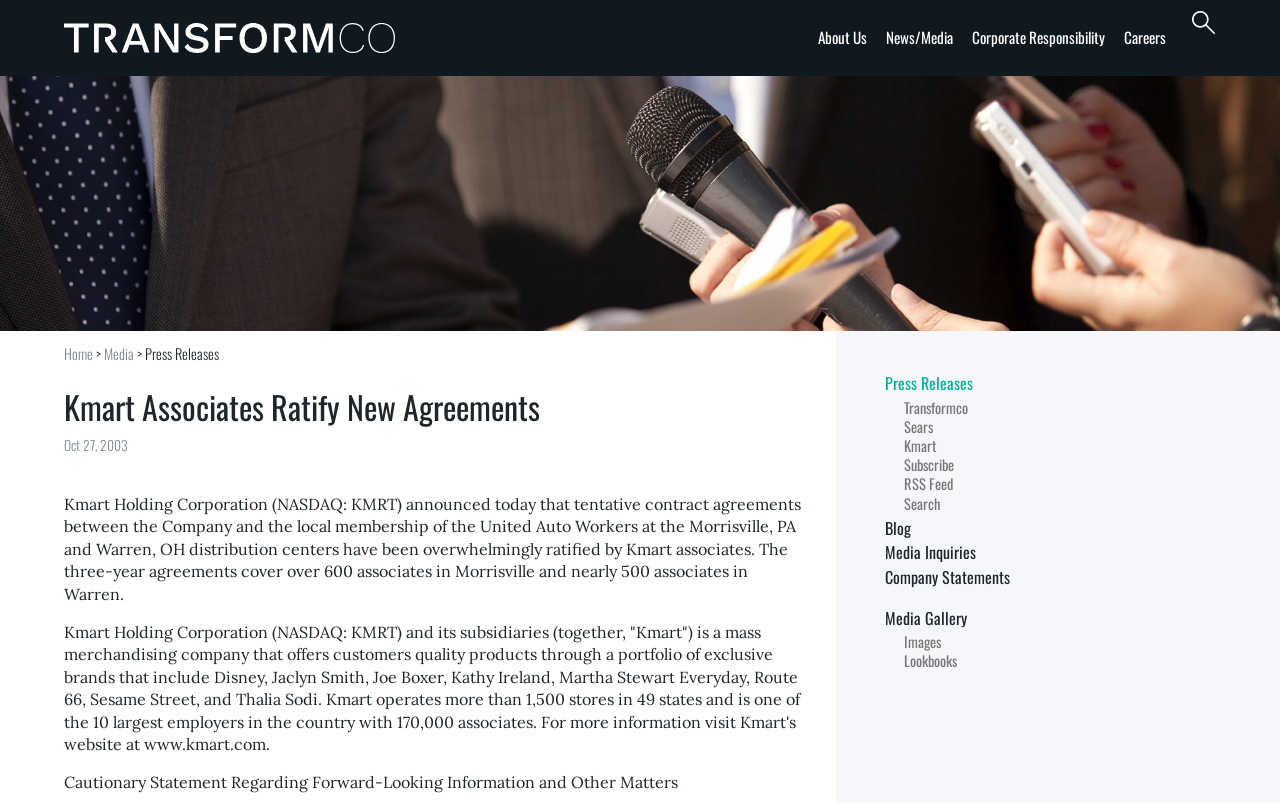Write an exhaustive caption that covers the webpage's main aspects.

The webpage appears to be a news article or press release from Transformco, with a focus on Kmart associates ratifying new agreements. At the top of the page, there is a search bar located near the right edge, and a link to the Transformco website near the left edge. Below this, there are several links to different sections of the website, including "About Us", "News/Media", "Corporate Responsibility", and "Careers".

The main content of the page is divided into several sections. The first section is a header that displays the title of the article, "Kmart Associates Ratify New Agreements", along with the date "Oct 27, 2003". Below this, there is a block of text that describes the agreement between Kmart and the United Auto Workers at two distribution centers.

Following this, there is a section that provides information about Kmart Holding Corporation, including its business operations and number of employees. The next section is a cautionary statement regarding forward-looking information.

At the bottom of the page, there are several links to related resources, including press releases, a blog, media inquiries, company statements, and a media gallery. There are also links to images and lookbooks. Additionally, there are links to other websites, including Sears and Kmart, as well as a link to subscribe to an RSS feed.